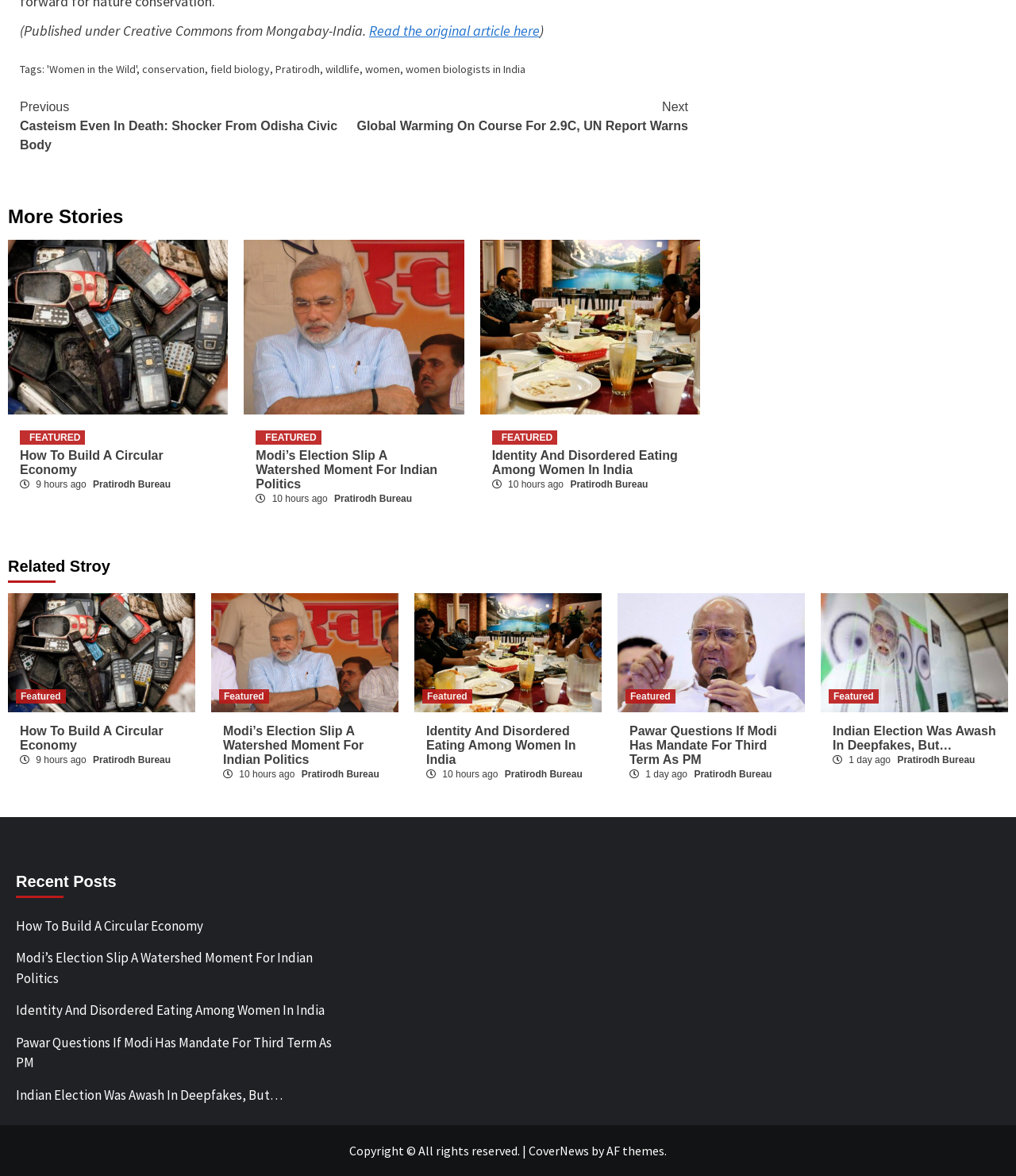Please identify the bounding box coordinates of the region to click in order to complete the task: "Read about Identity And Disordered Eating Among Women In India". The coordinates must be four float numbers between 0 and 1, specified as [left, top, right, bottom].

[0.484, 0.381, 0.677, 0.406]